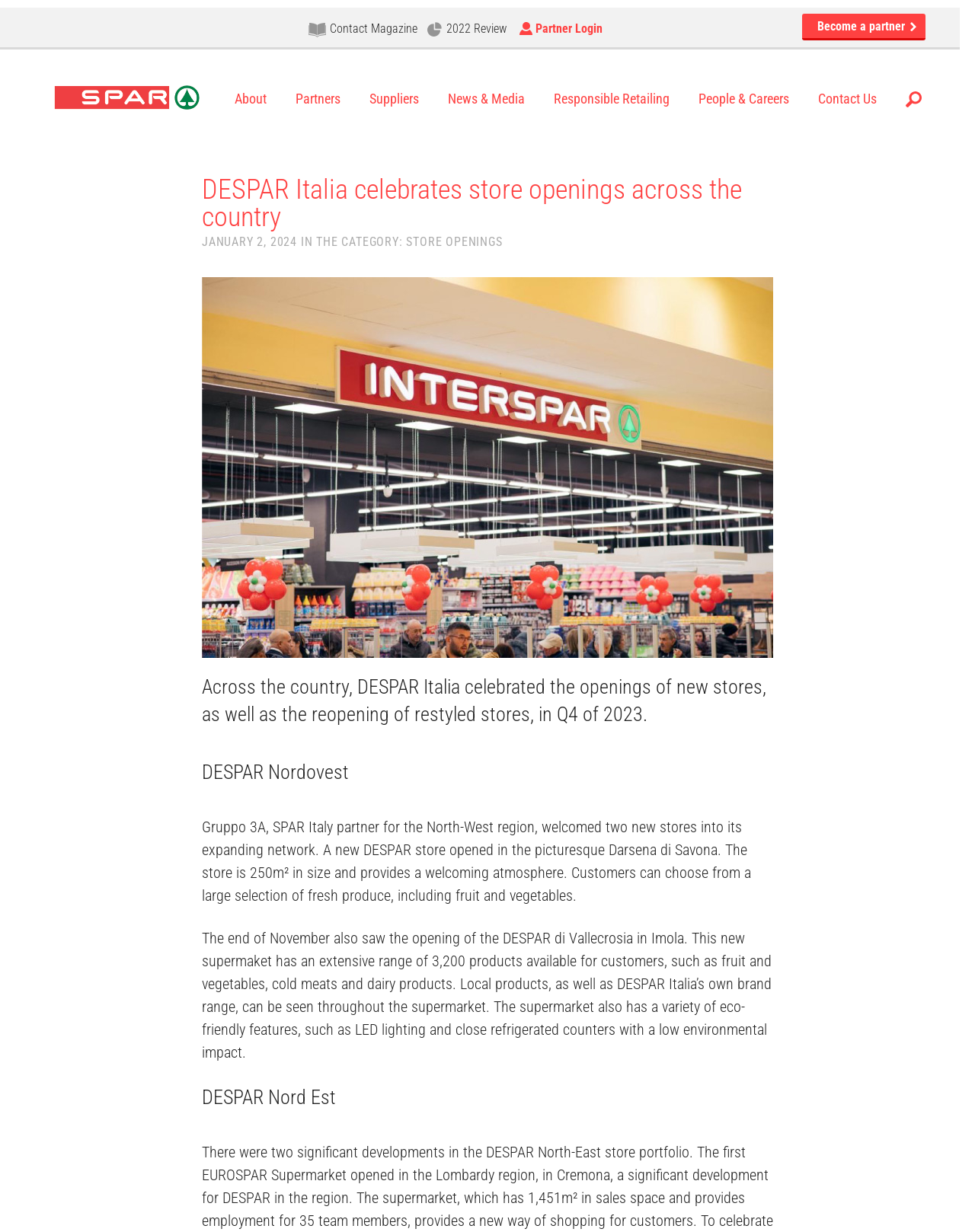Offer a thorough description of the webpage.

The webpage is about DESPAR Italia's store openings across the country. At the top, there are several links, including "Contact Magazine", "2022 Review", "Partner Login", and "Become a partner", aligned horizontally. Below these links, there is a row of links, including "SPAR International", "About", "Partners", "Suppliers", "News & Media", "Responsible Retailing", "People & Careers", and "Contact Us", also aligned horizontally.

The main content of the webpage starts with a heading that reads "DESPAR Italia celebrates store openings across the country". Below this heading, there is a subheading that provides the date and category of the news, "JANUARY 2, 2024 IN THE CATEGORY: STORE OPENINGS". 

The main article is divided into sections, each with its own heading. The first section is about the store openings across the country, with a brief description of the new stores and restyled stores opened in Q4 of 2023. 

The next section is about DESPAR Nordovest, with a heading that reads "DESPAR Nordovest". This section describes the opening of two new stores, one in Darsena di Savona and another in Imola, with details about the store size, product offerings, and eco-friendly features.

The last section is about DESPAR Nord Est, with a heading that reads "DESPAR Nord Est". However, there is no content provided for this section.

Throughout the webpage, there are no images, but there is a link to "Download image" at the bottom of the first section.